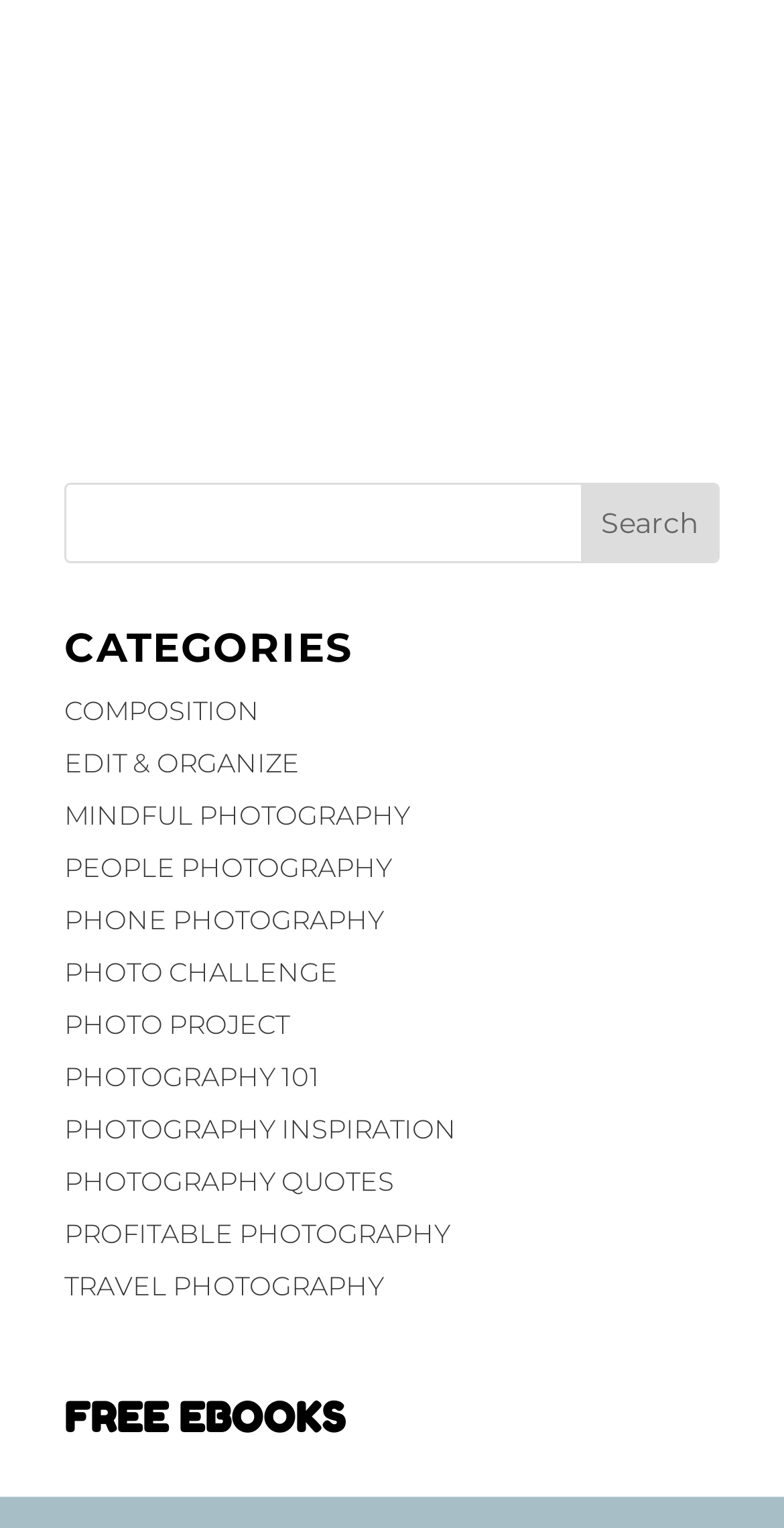Identify the bounding box coordinates for the UI element described as: "Edit & Organize".

[0.082, 0.488, 0.382, 0.509]